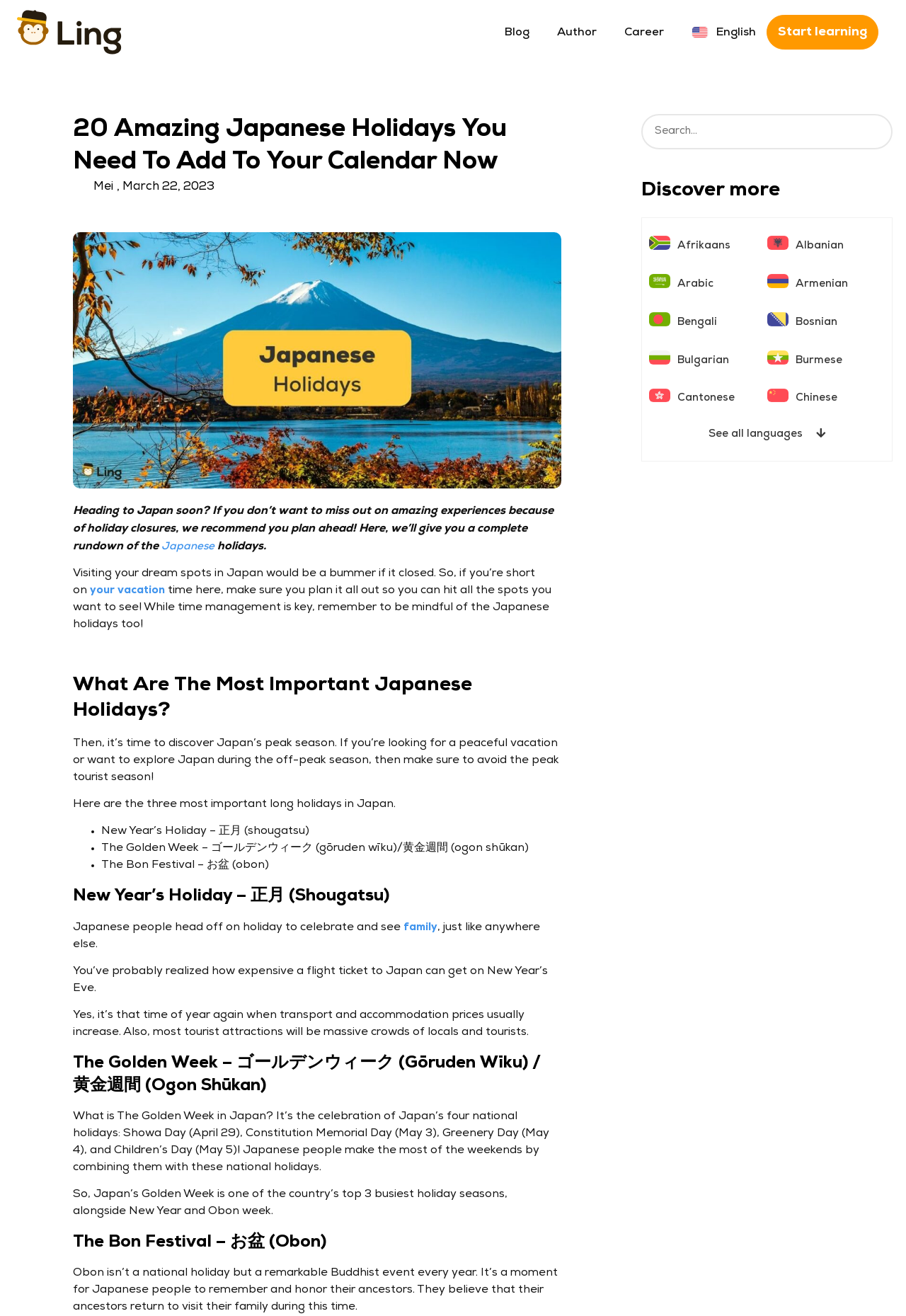Refer to the image and answer the question with as much detail as possible: How many languages are available on this webpage?

Based on the webpage content, it appears that multiple languages are available on this webpage. There is a section that lists various languages, including Afrikaans, Albanian, Arabic, Armenian, Bengali, Bosnian, Bulgarian, Burmese, Cantonese, Chinese, and more, indicating that the webpage content can be translated into these languages.